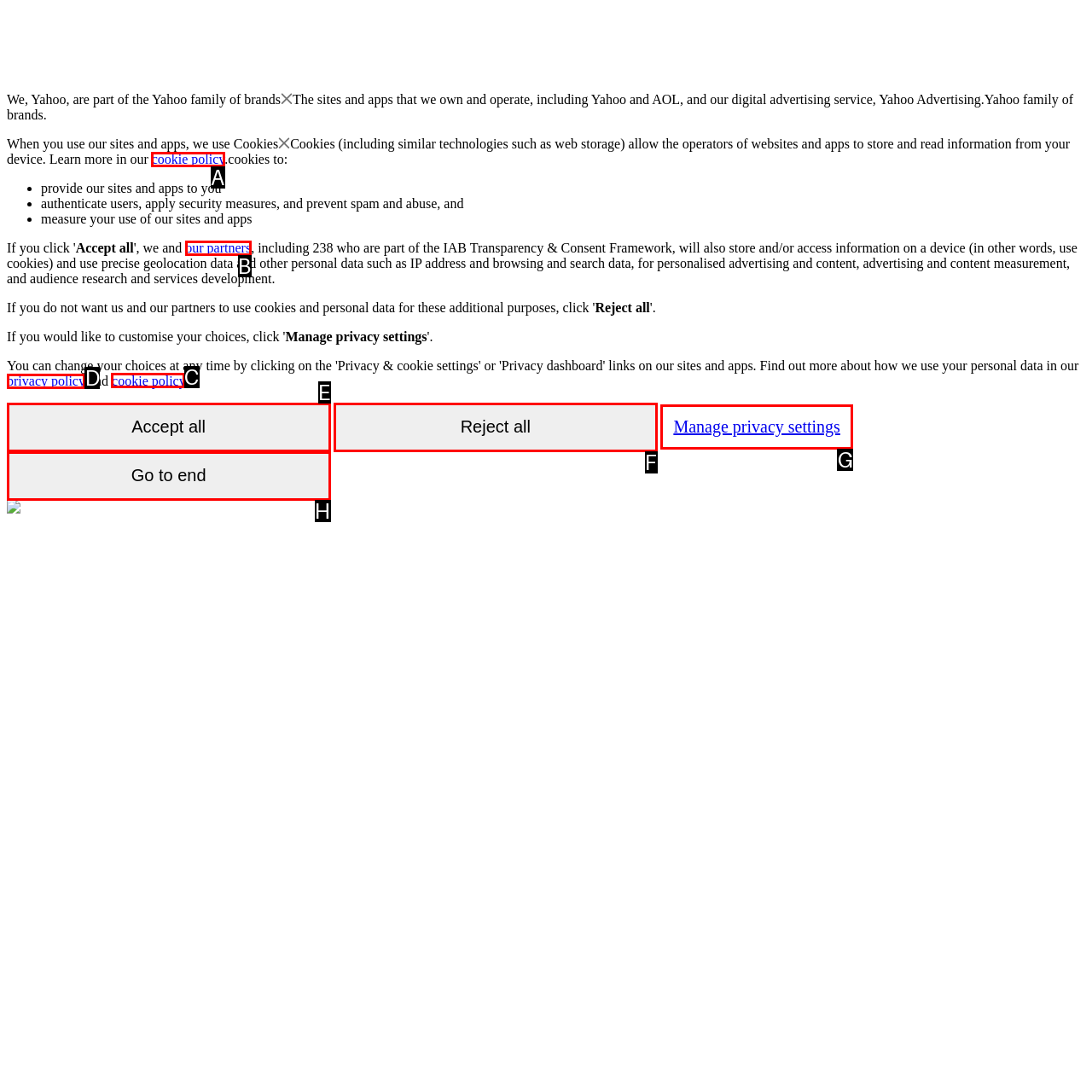Out of the given choices, which letter corresponds to the UI element required to View the 'cookie policy'? Answer with the letter.

C